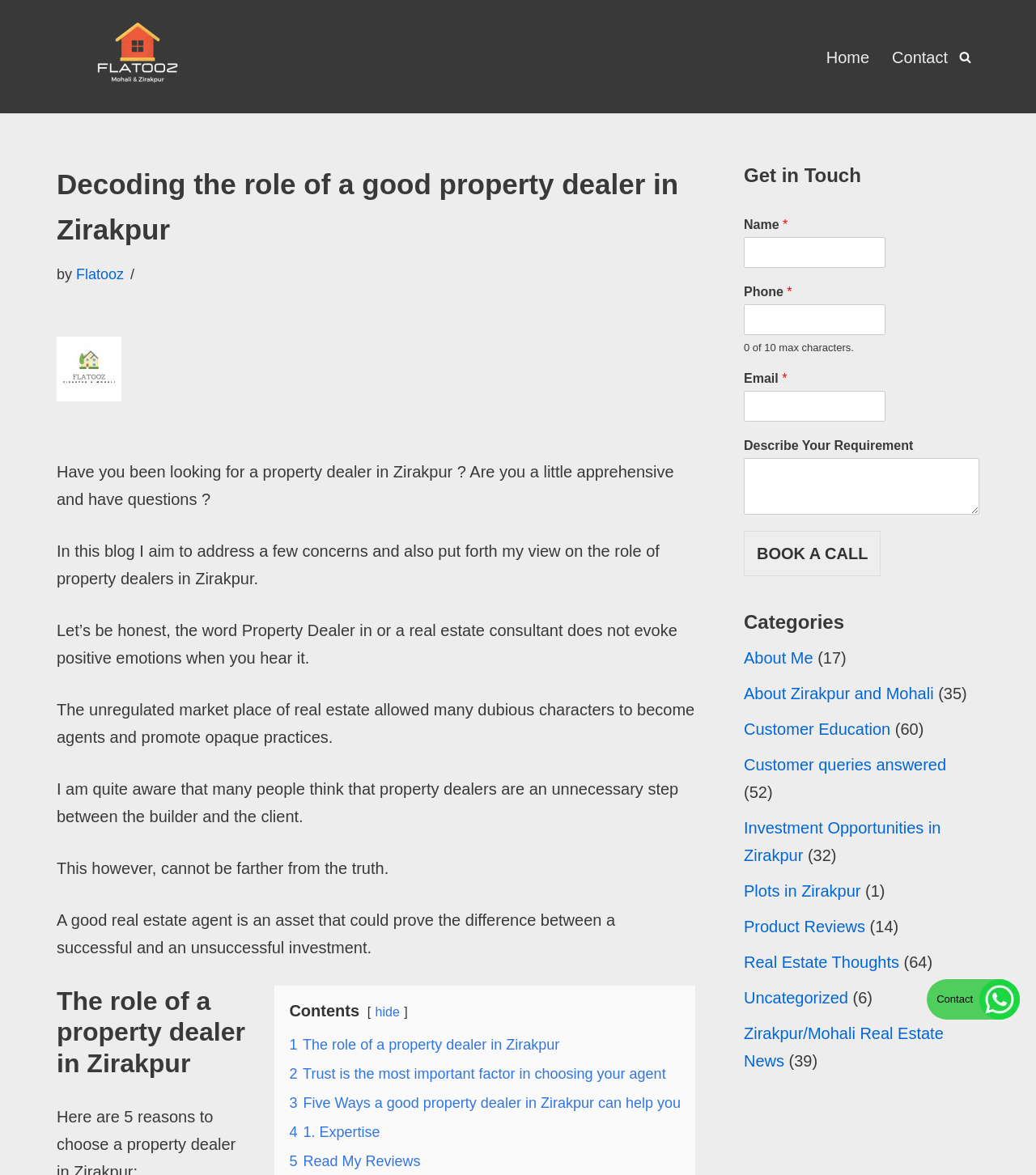Could you find the bounding box coordinates of the clickable area to complete this instruction: "Click on the 'Home' link"?

[0.797, 0.038, 0.839, 0.059]